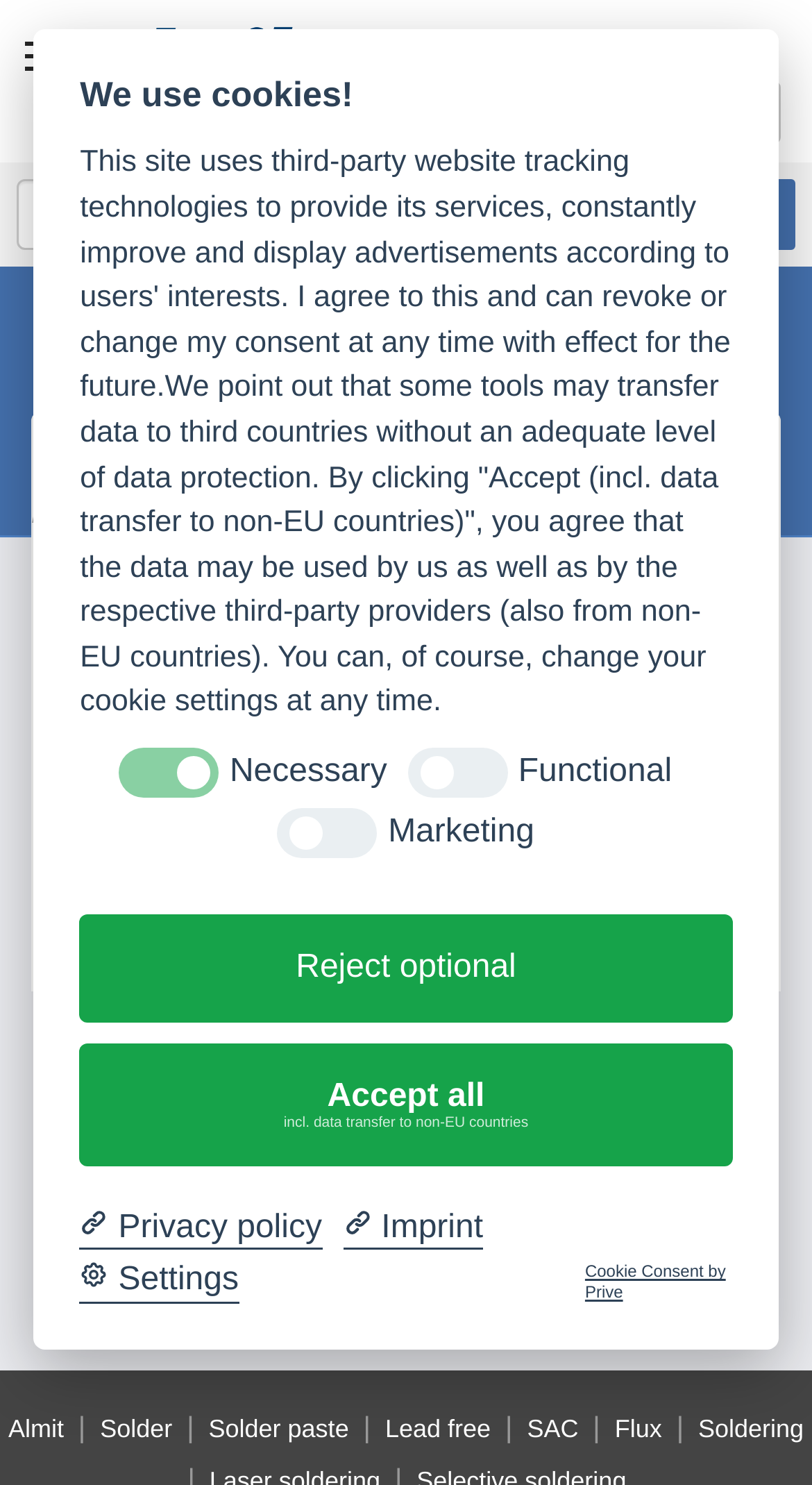Find the bounding box coordinates for the area you need to click to carry out the instruction: "Select the 'en' language option". The coordinates should be four float numbers between 0 and 1, indicated as [left, top, right, bottom].

[0.831, 0.054, 0.962, 0.097]